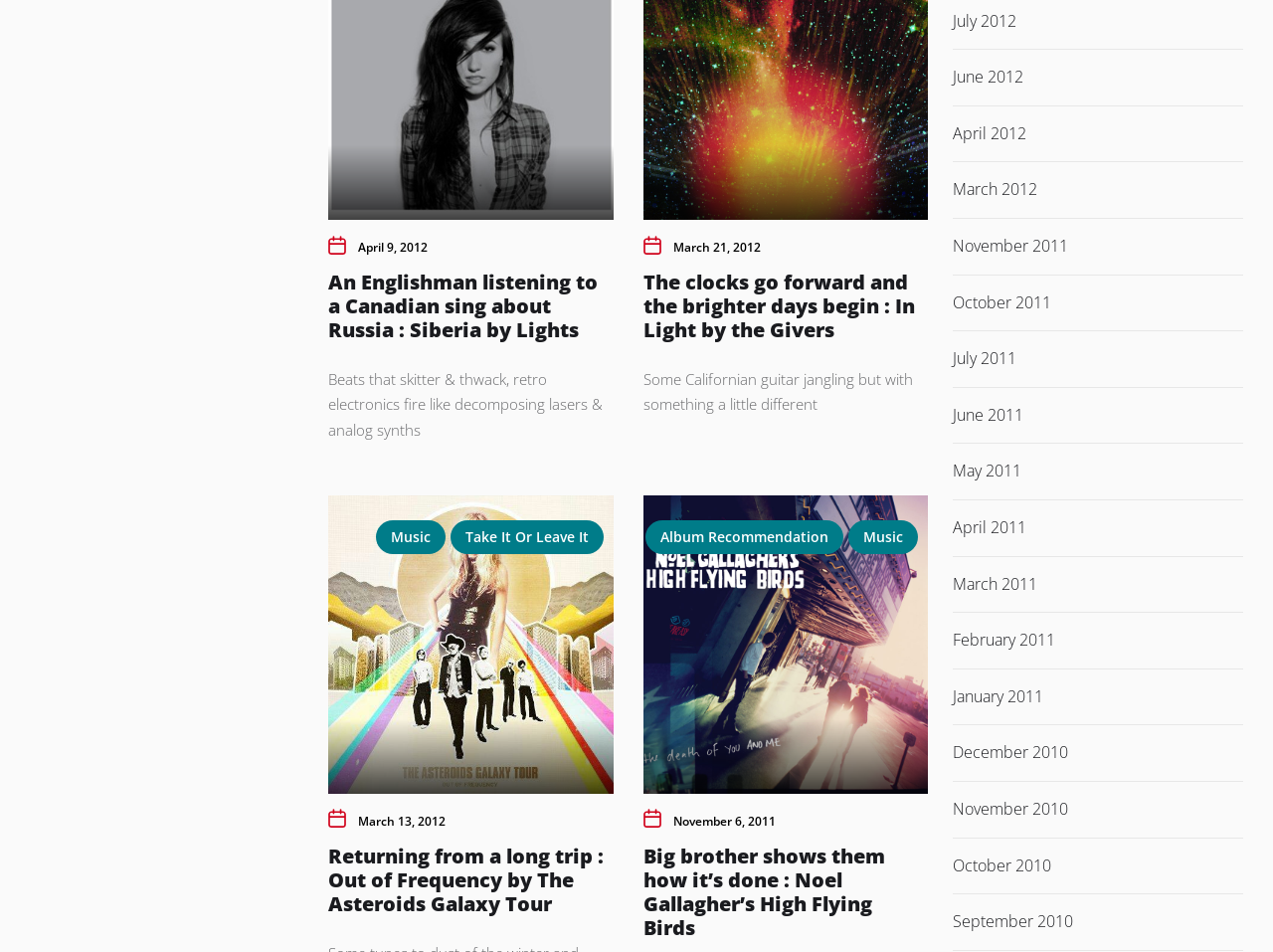Determine the bounding box coordinates of the clickable area required to perform the following instruction: "Contact J&H professioneel licht en geluid". The coordinates should be represented as four float numbers between 0 and 1: [left, top, right, bottom].

None